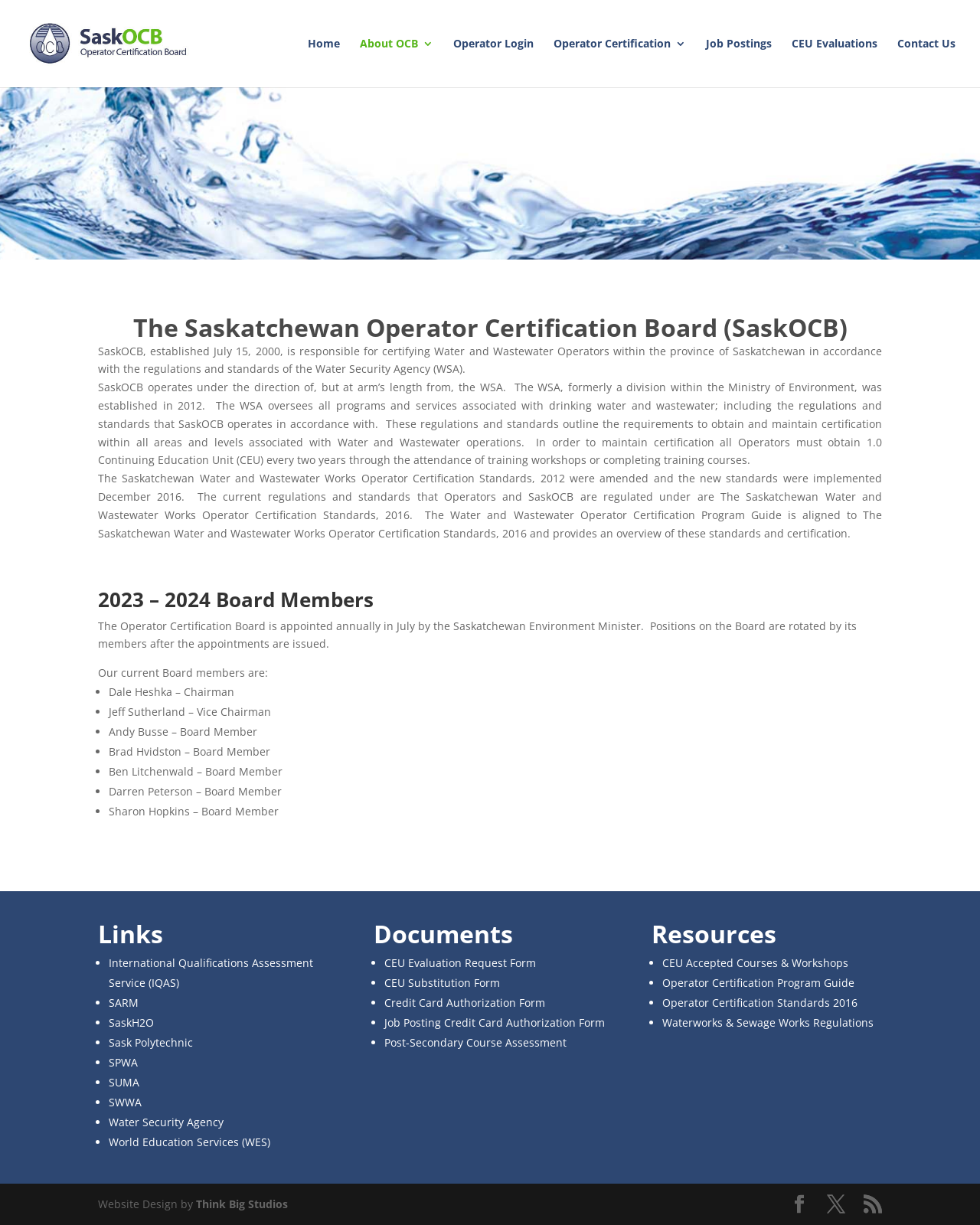Please determine the bounding box coordinates for the element that should be clicked to follow these instructions: "View CEU Evaluation Request Form".

[0.392, 0.78, 0.547, 0.792]